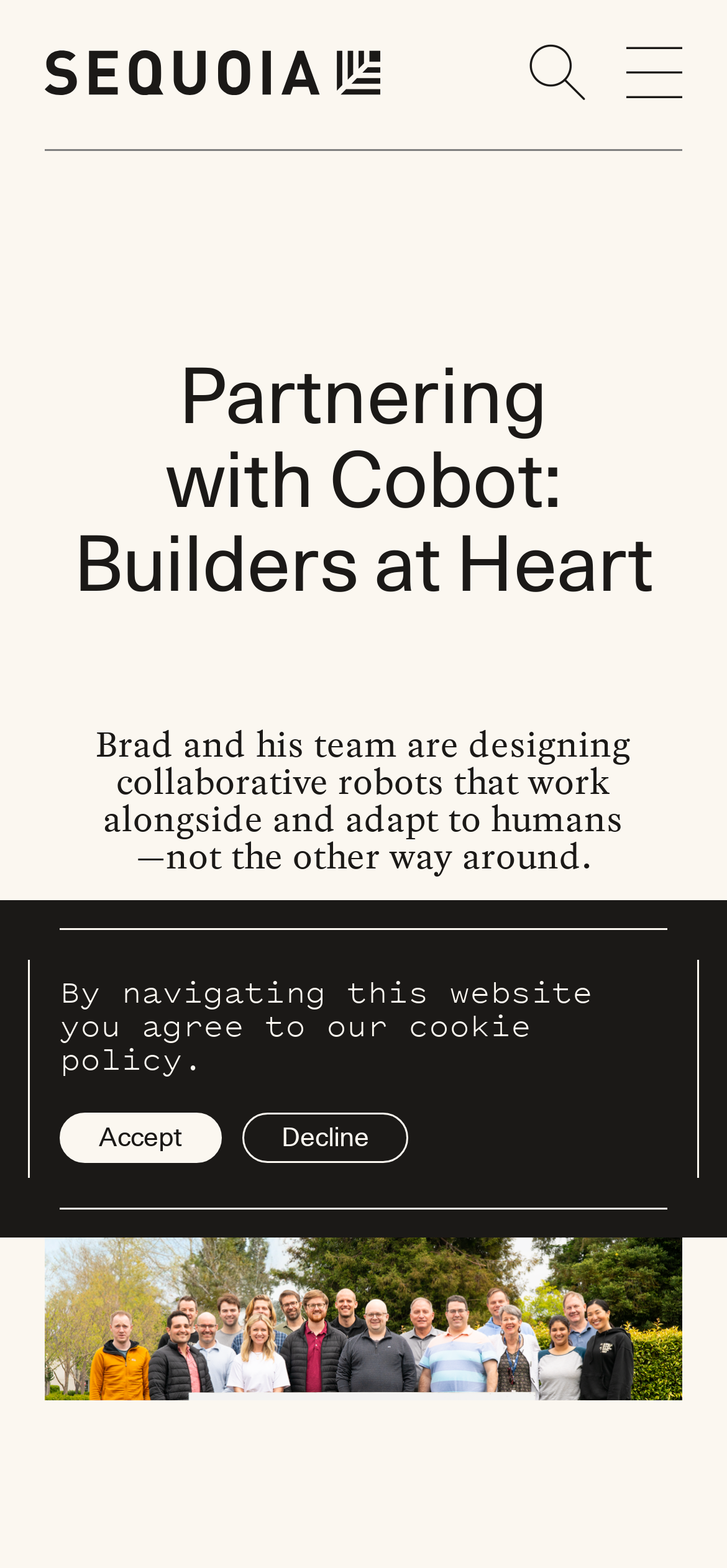Describe all the key features of the webpage in detail.

The webpage is about partnering with Cobot, a company that designs collaborative robots. At the top left corner, there is a link to skip to the main content. Next to it, on the top left, is a link to Sequoia Capital, accompanied by an image. On the top right, there are two buttons: a hidden button with an icon and a button to open a search function.

Below the top section, the main content begins with a heading that reads "Partnering with Cobot: Builders at Heart". Underneath the heading, there is a paragraph of text that describes how Brad and his team are designing collaborative robots that work alongside and adapt to humans. The text is attributed to Alfred Lin.

To the right of the paragraph, there is a time element that displays the publication date, July 26, 2023. Below the text and time element, there is a large figure that takes up most of the width of the page.

At the bottom of the page, there is an alert section that informs users about the website's cookie policy. The alert contains a message that explains the policy and provides two buttons: "Accept" and "Decline".